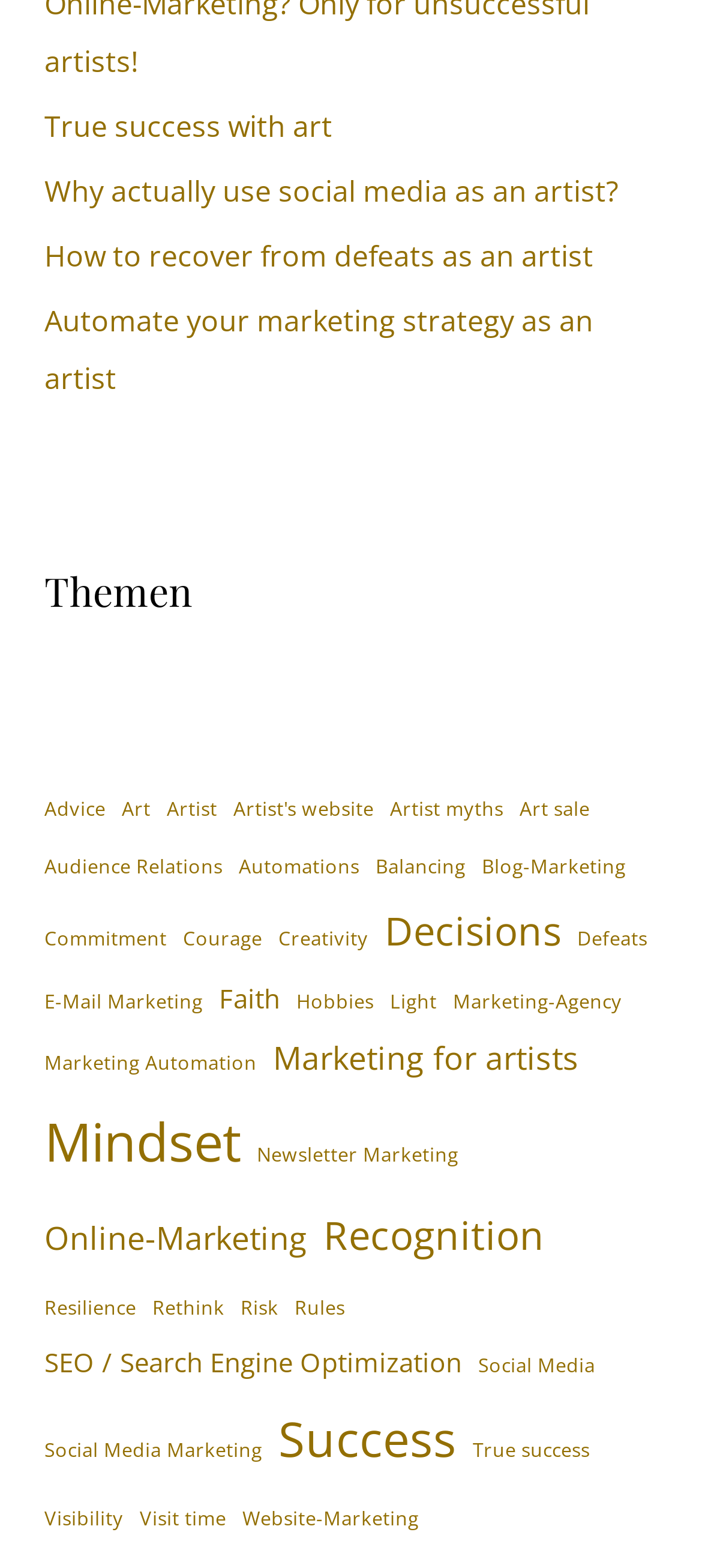What is the topic of the first link on the webpage?
Ensure your answer is thorough and detailed.

I looked at the first link on the webpage, which has a bounding box with y-coordinates 0.068 and 0.093. The text of this link is 'True success with art'.